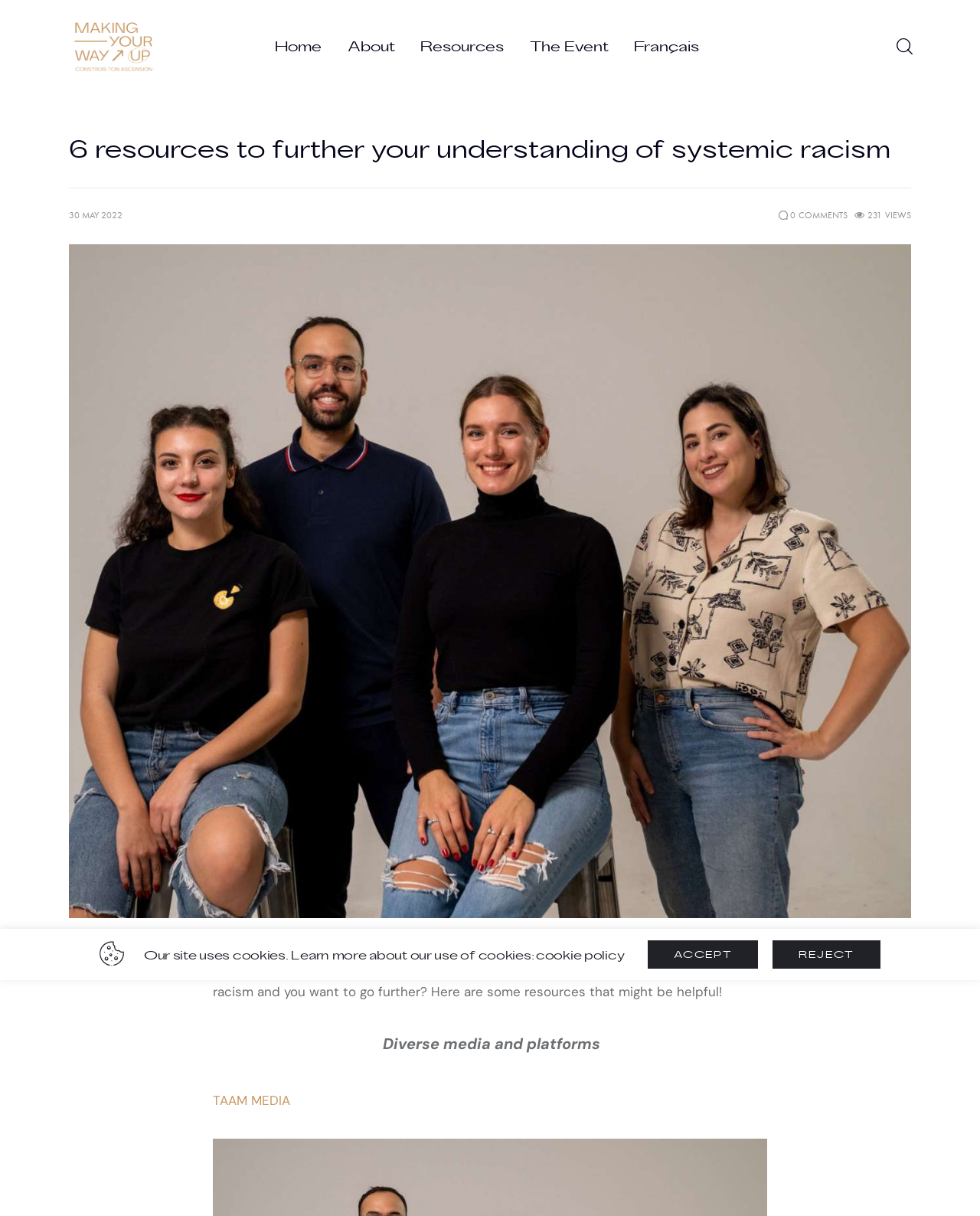Please specify the bounding box coordinates for the clickable region that will help you carry out the instruction: "visit TAAM MEDIA".

[0.217, 0.898, 0.296, 0.912]